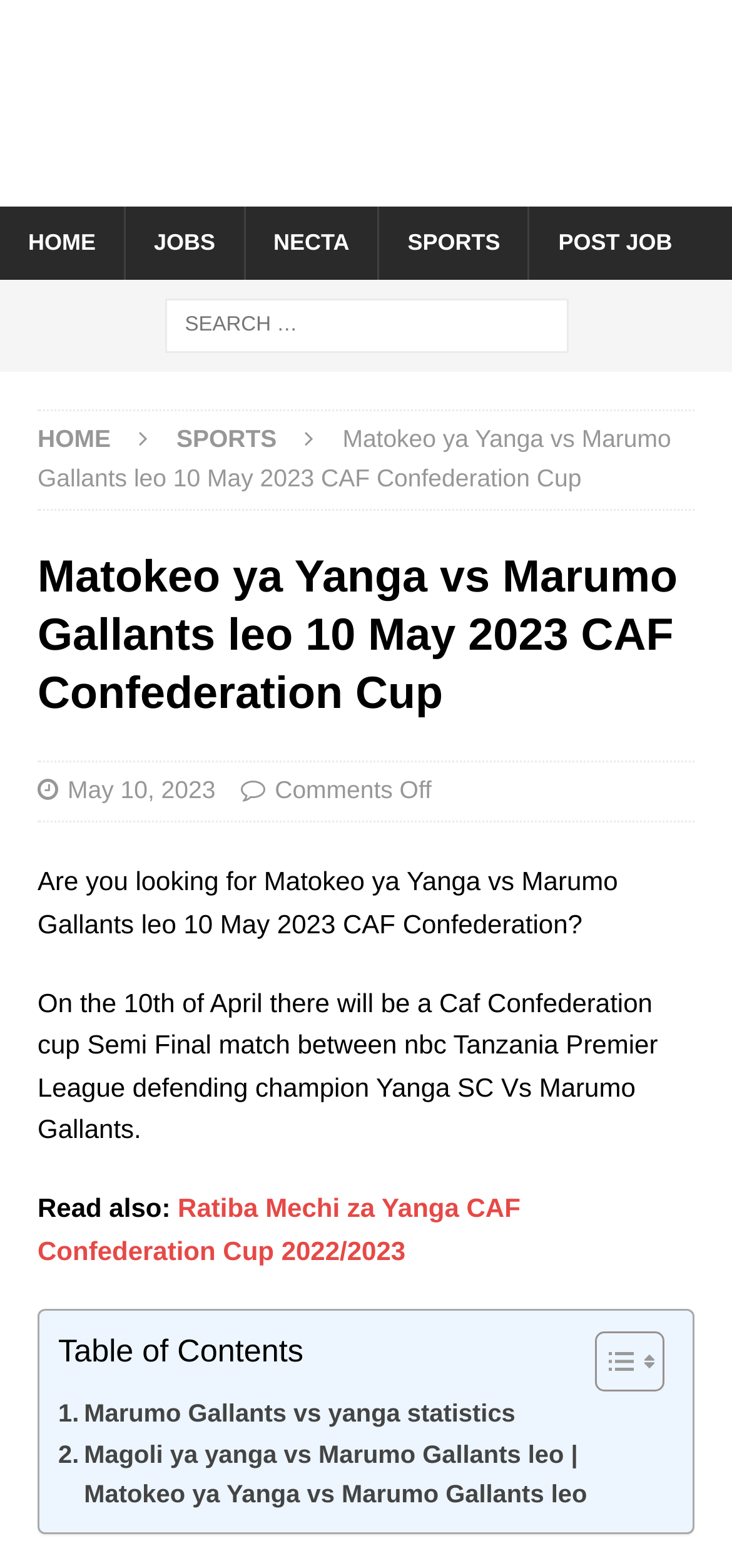Please determine the bounding box coordinates of the element's region to click in order to carry out the following instruction: "Click on the jobwikis logo". The coordinates should be four float numbers between 0 and 1, i.e., [left, top, right, bottom].

[0.051, 0.085, 0.949, 0.104]